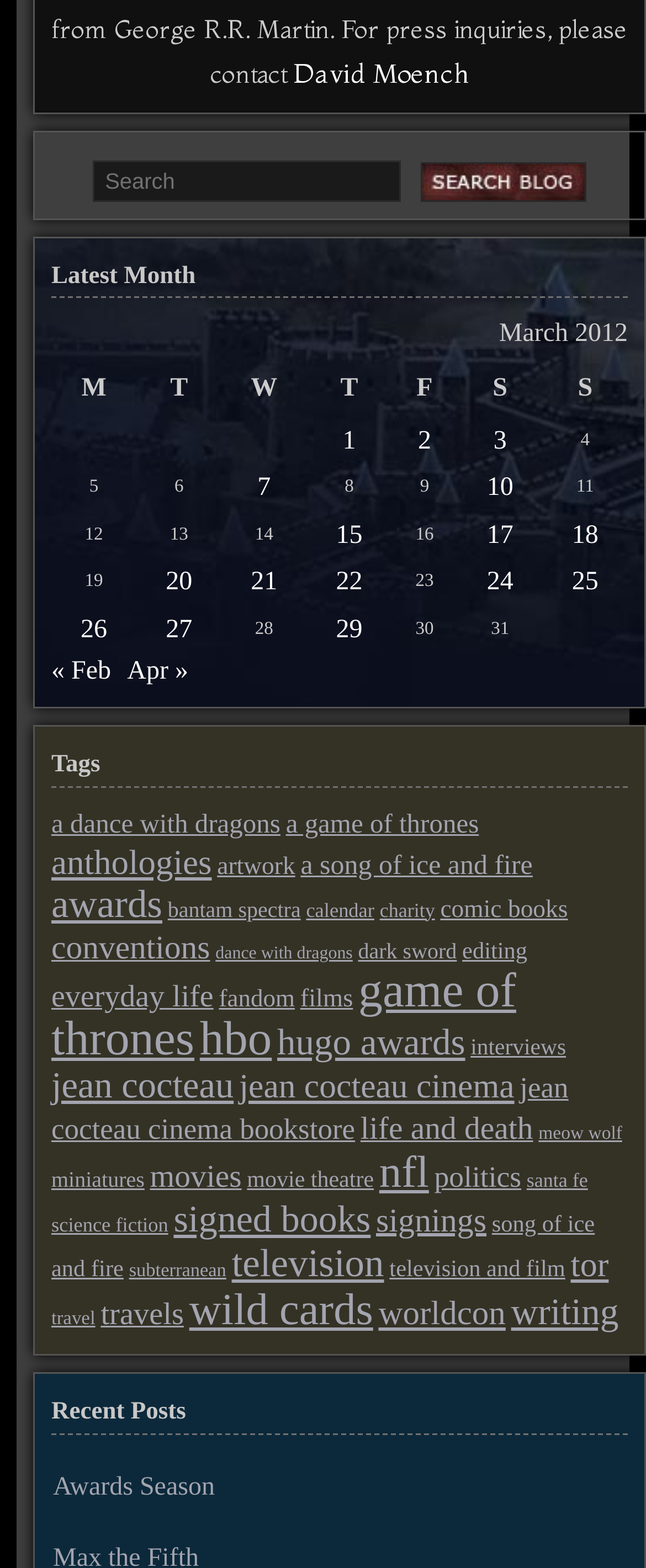Determine the bounding box coordinates for the HTML element described here: "David Moench".

[0.454, 0.036, 0.726, 0.057]